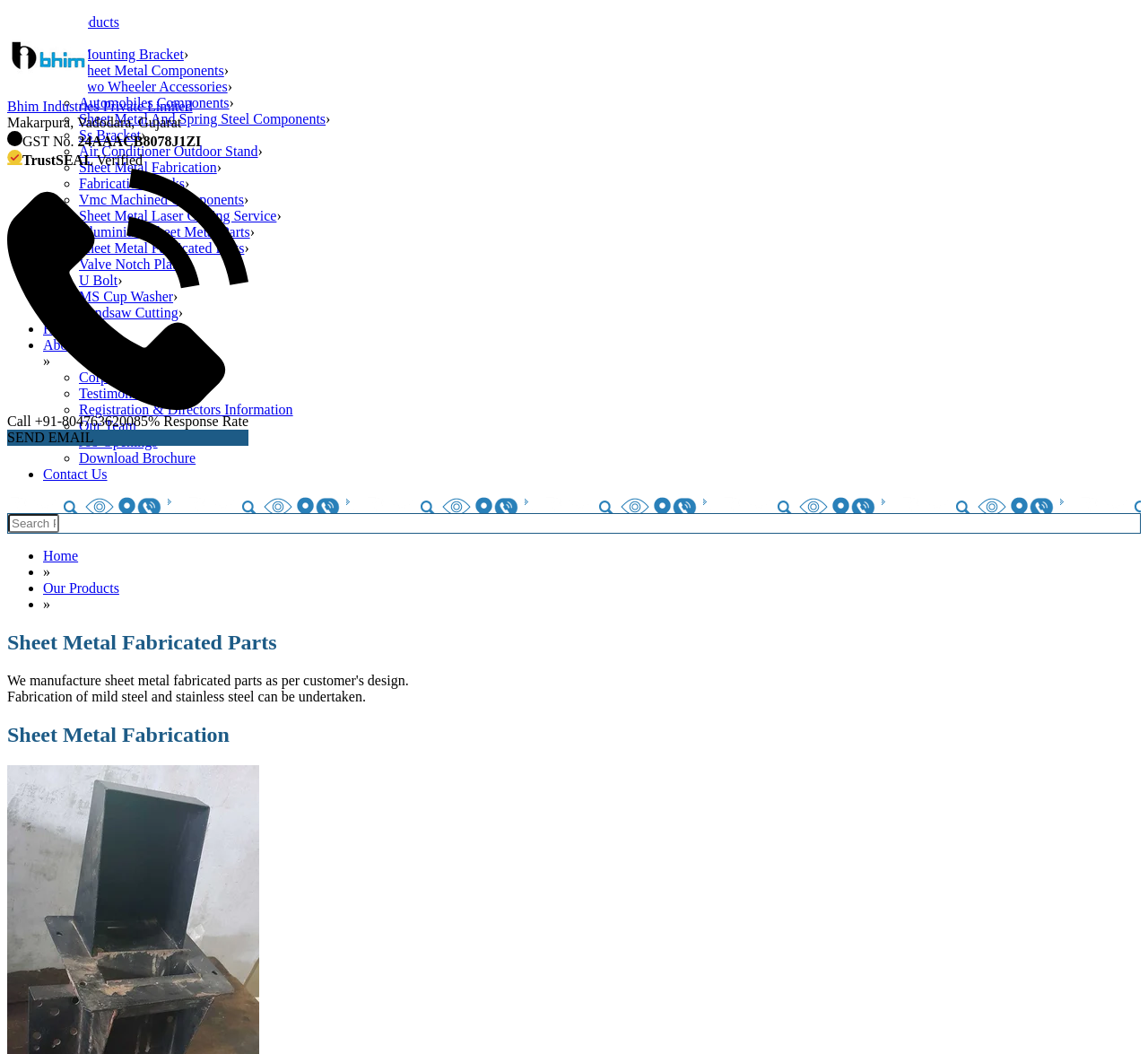Provide the bounding box coordinates for the UI element described in this sentence: "GENERAL". The coordinates should be four float values between 0 and 1, i.e., [left, top, right, bottom].

None